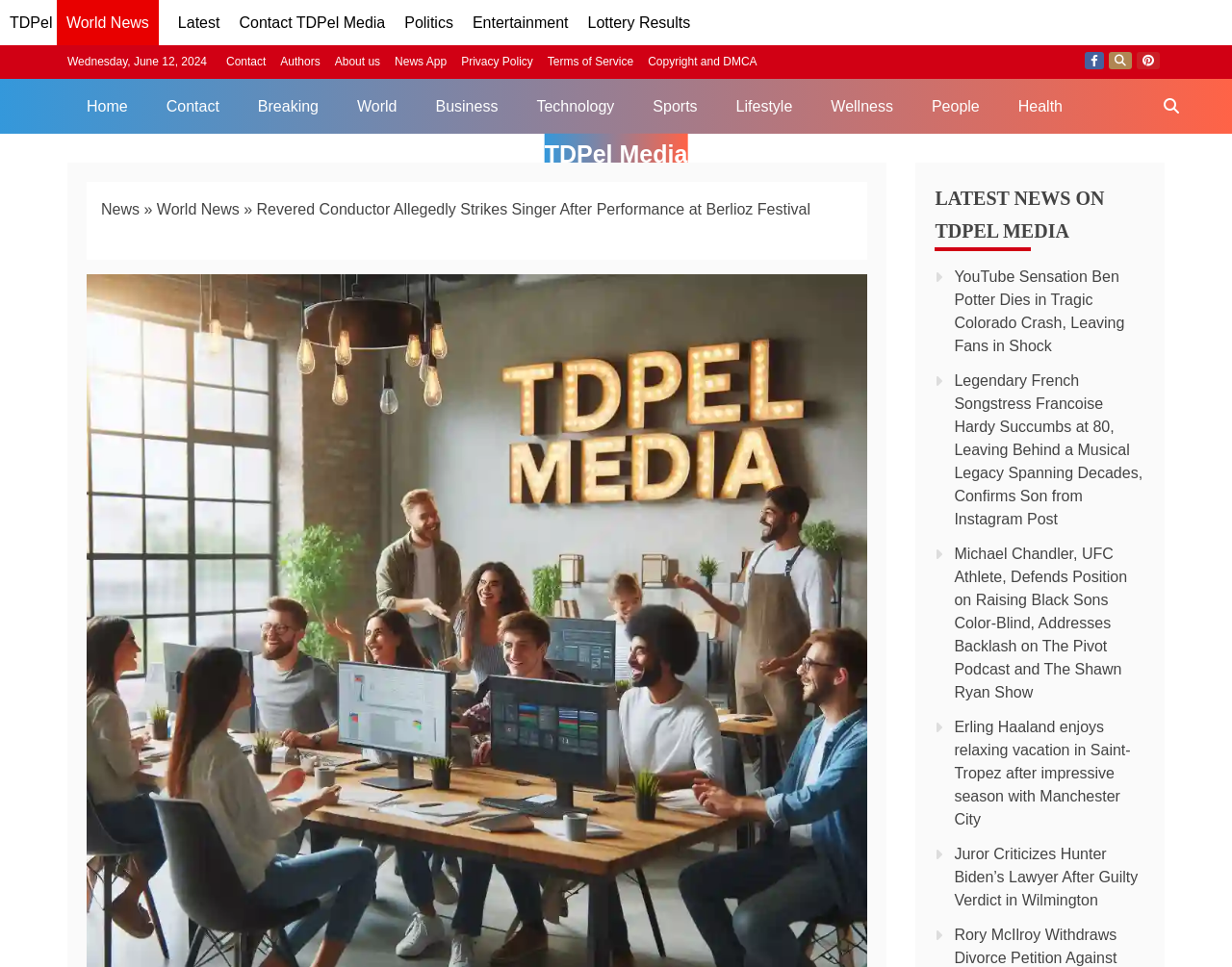Provide the bounding box coordinates of the section that needs to be clicked to accomplish the following instruction: "Search for something on TDPel Media."

[0.933, 0.081, 0.969, 0.138]